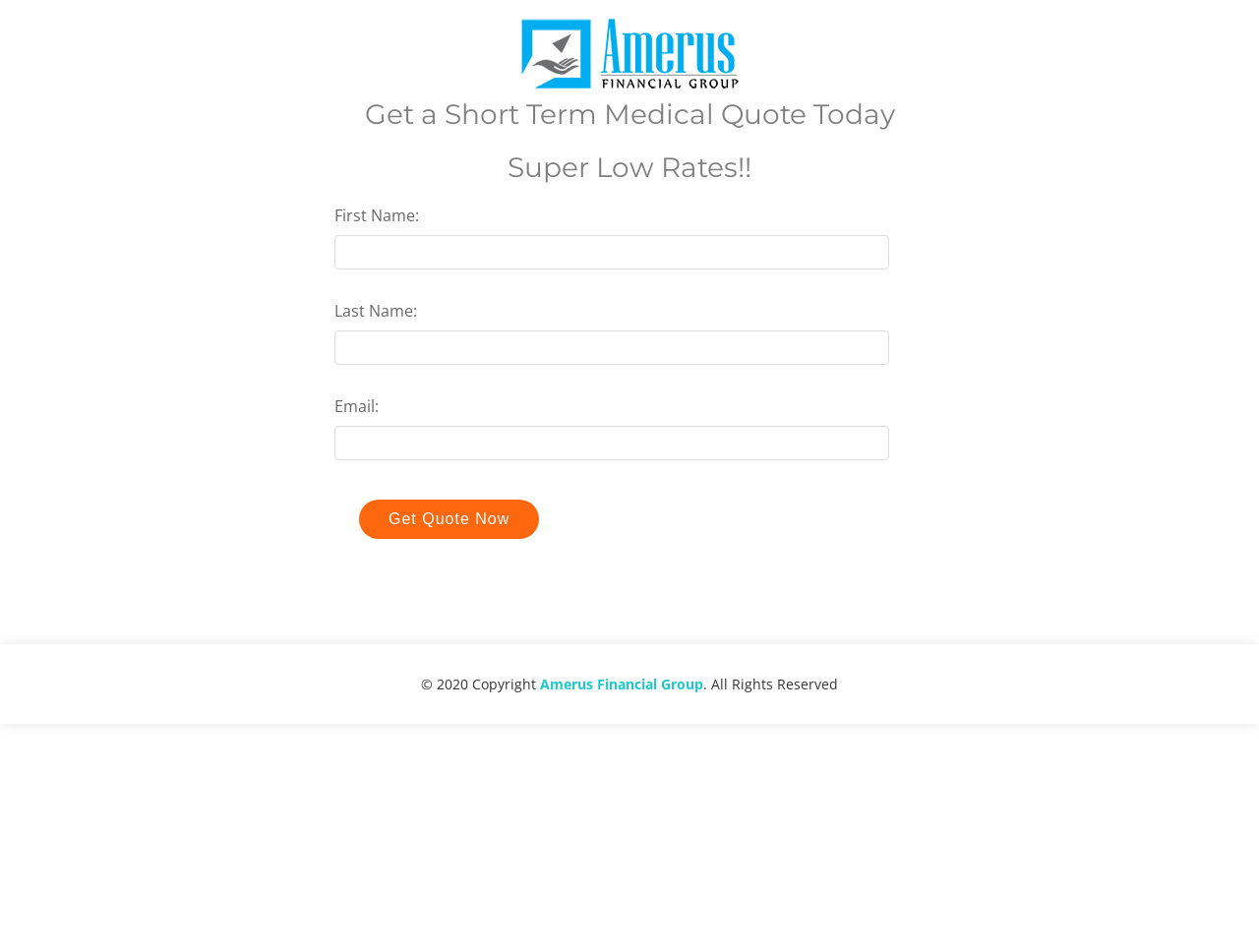Is the footer section present on the webpage?
Refer to the image and answer the question using a single word or phrase.

Yes